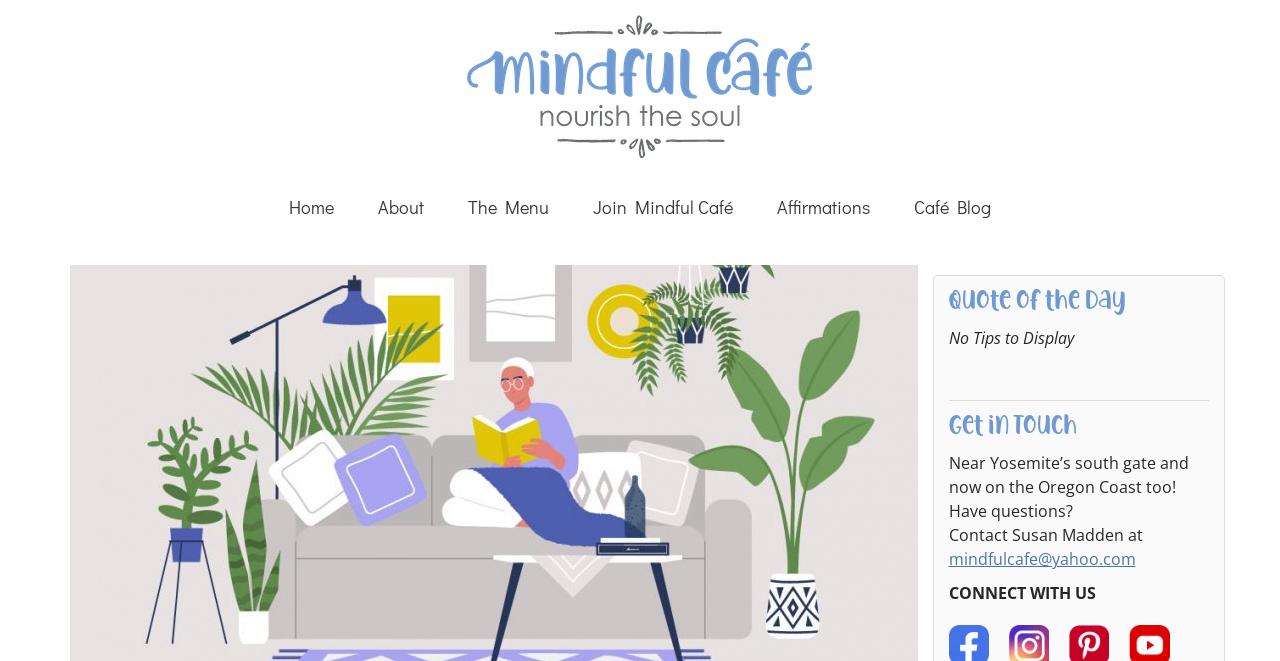By analyzing the image, answer the following question with a detailed response: What is the purpose of the 'Join Mindful Café' link?

The 'Join Mindful Café' link is likely for people who want to join or become a part of the Mindful Café community, possibly to receive updates or become a member.